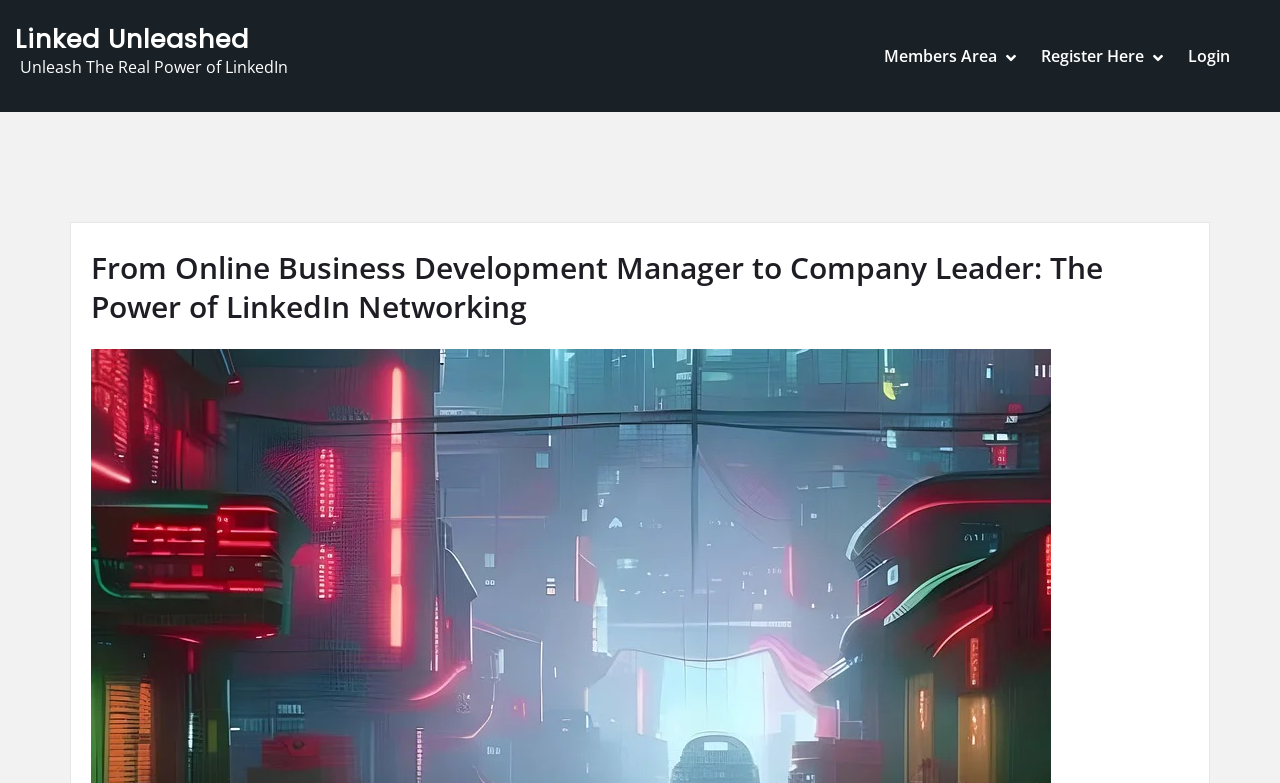Respond to the following question with a brief word or phrase:
What is the last link in the primary menu?

Logout